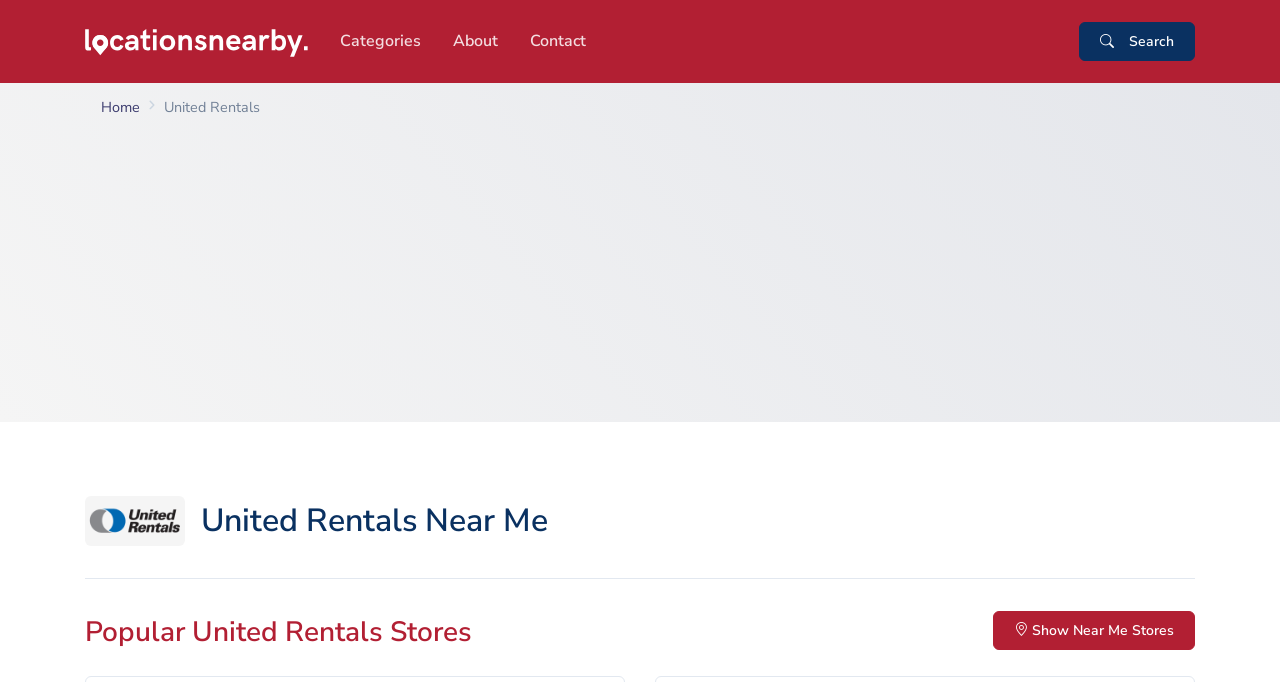Extract the top-level heading from the webpage and provide its text.

United Rentals Near Me